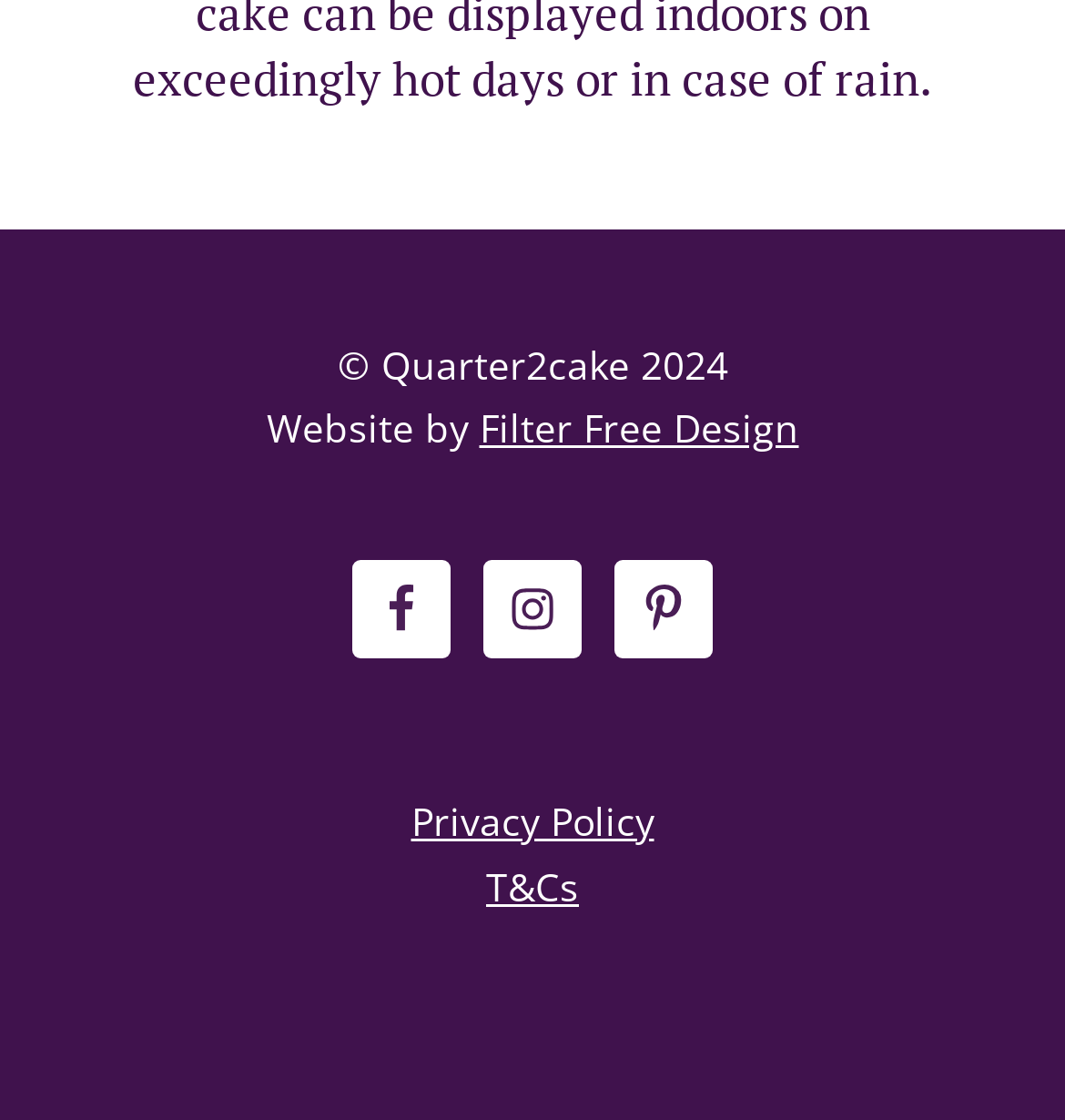Carefully observe the image and respond to the question with a detailed answer:
What is the copyright year?

The copyright year can be found at the bottom of the webpage, where it says '© Quarter2cake 2024'.